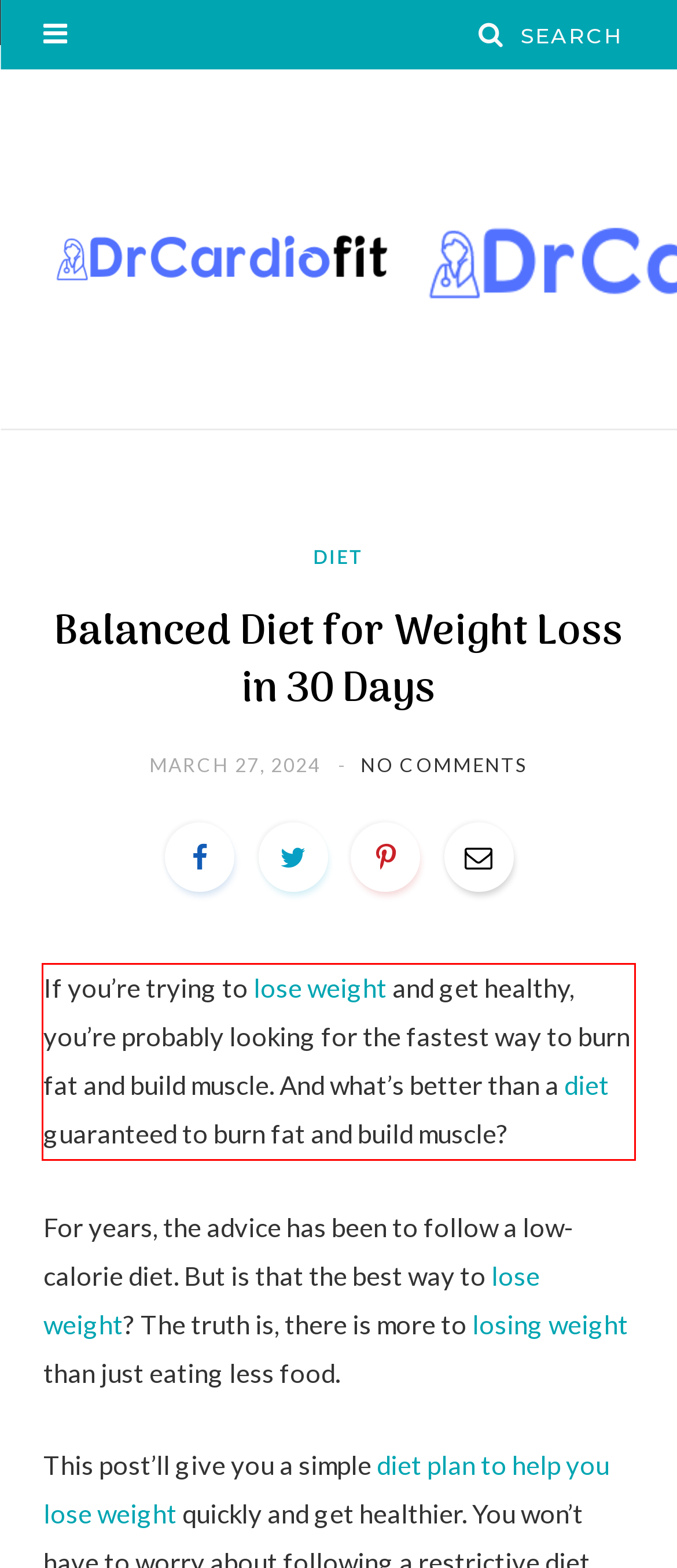Identify the text within the red bounding box on the webpage screenshot and generate the extracted text content.

If you’re trying to lose weight and get healthy, you’re probably looking for the fastest way to burn fat and build muscle. And what’s better than a diet guaranteed to burn fat and build muscle?